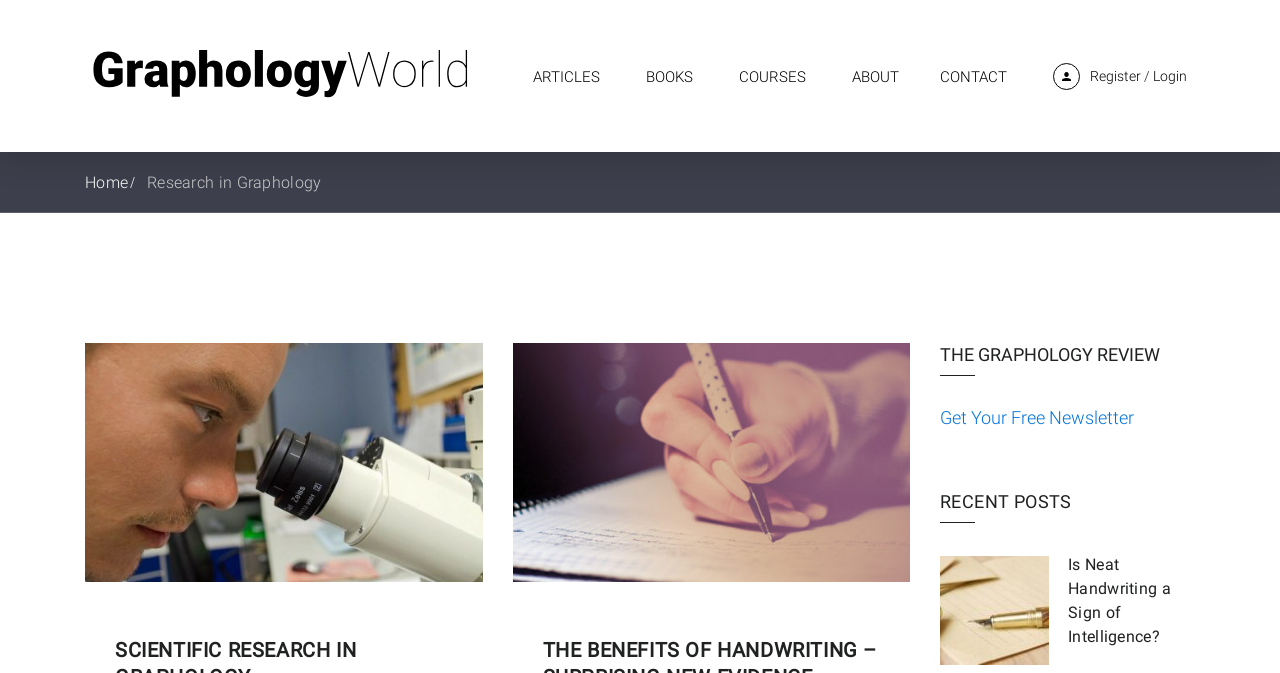What is the purpose of the 'Get Your Free Newsletter' link?
Provide a well-explained and detailed answer to the question.

I found the 'Get Your Free Newsletter' link on the page and inferred its purpose. The link is likely intended for users to subscribe to a newsletter related to graphology.